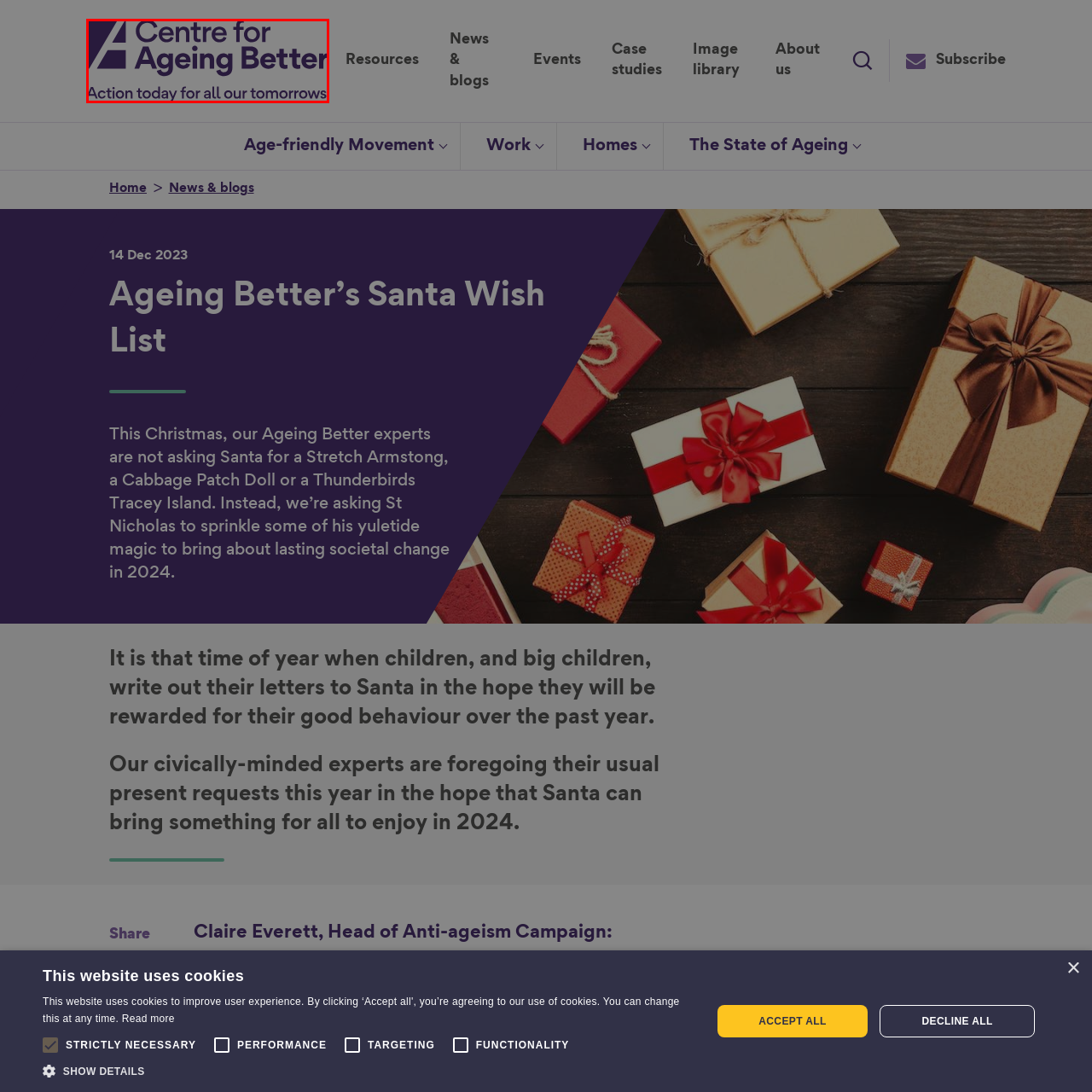Study the image enclosed in red and provide a single-word or short-phrase answer: What is the Centre for Ageing Better's commitment?

Improving the well-being of older adults